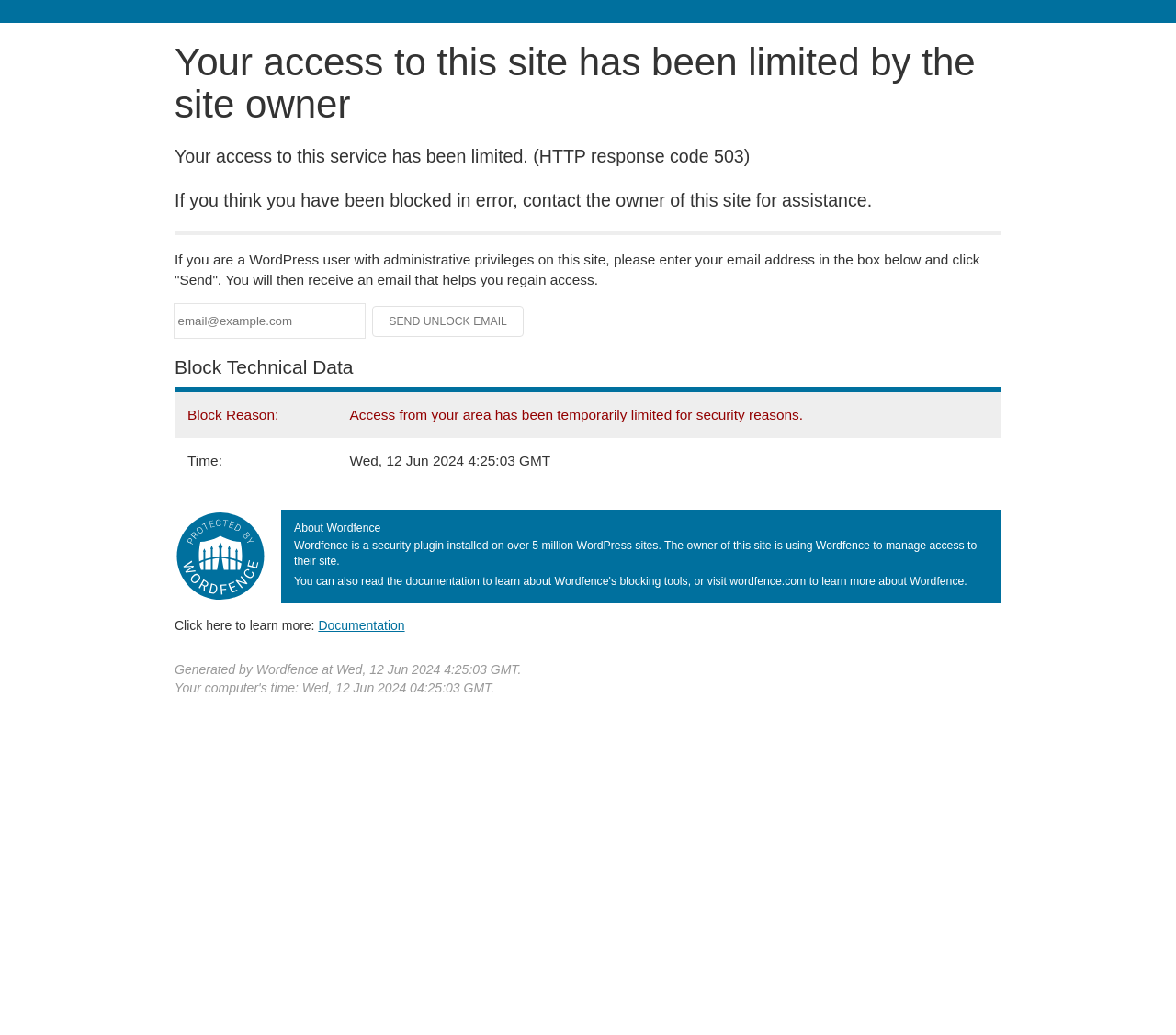Use a single word or phrase to respond to the question:
What is the name of the security plugin installed on the site?

Wordfence